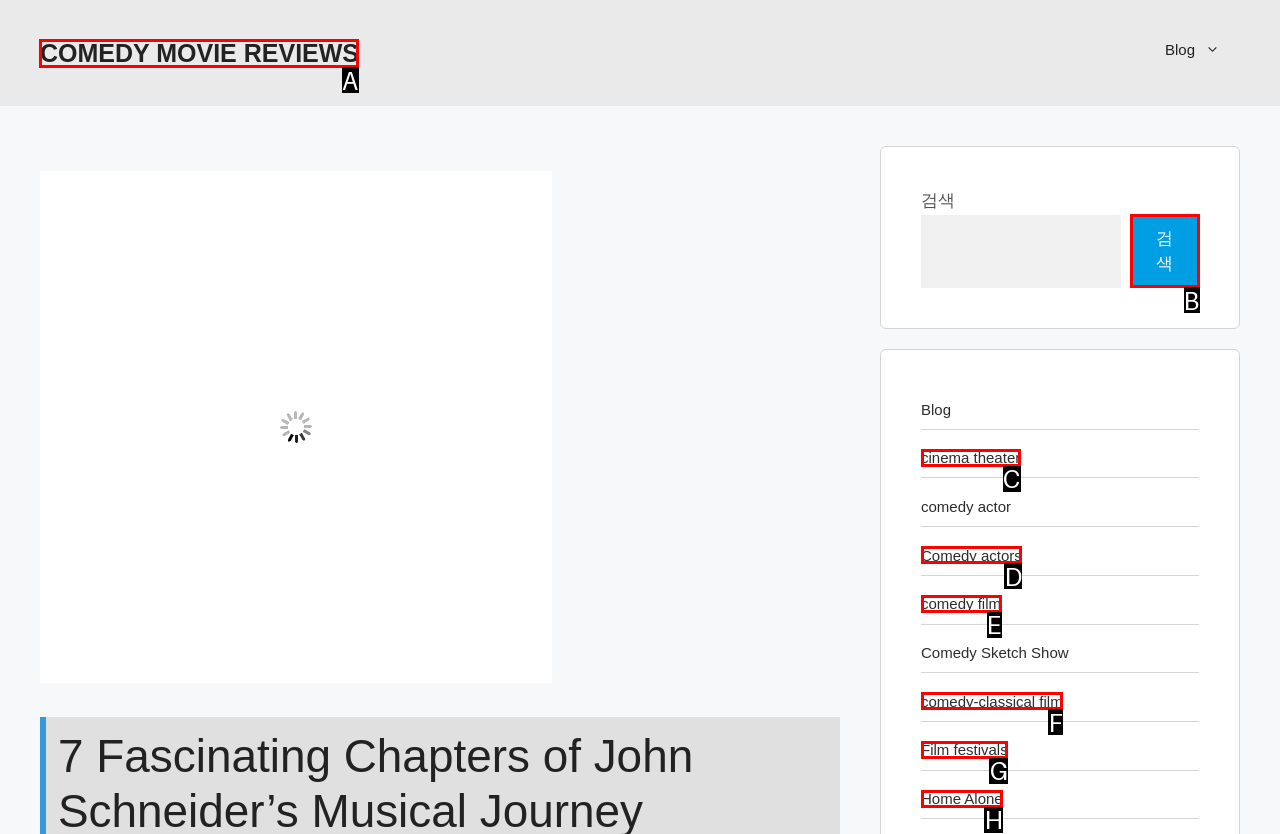Given the instruction: visit comedy movie reviews, which HTML element should you click on?
Answer with the letter that corresponds to the correct option from the choices available.

A